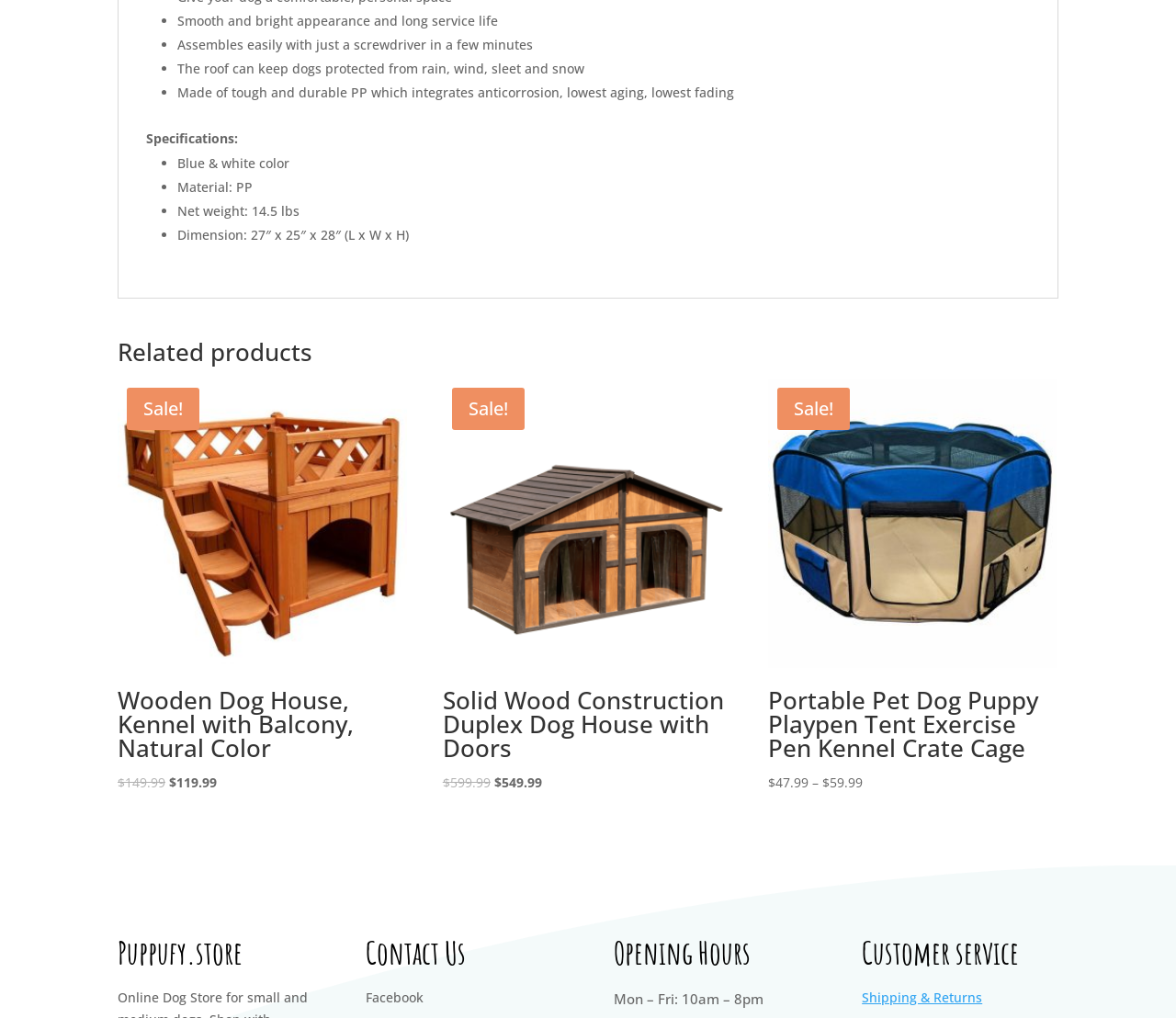What is the dimension of the dog house?
Based on the image, answer the question with as much detail as possible.

I found the answer by looking at the specifications section of the webpage, where it lists the dimension as '27″ x 25″ x 28″ (L x W x H)'.